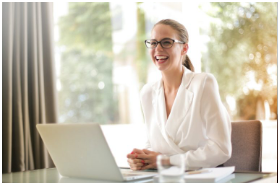Provide a brief response using a word or short phrase to this question:
What is near the woman on the table?

A glass of water